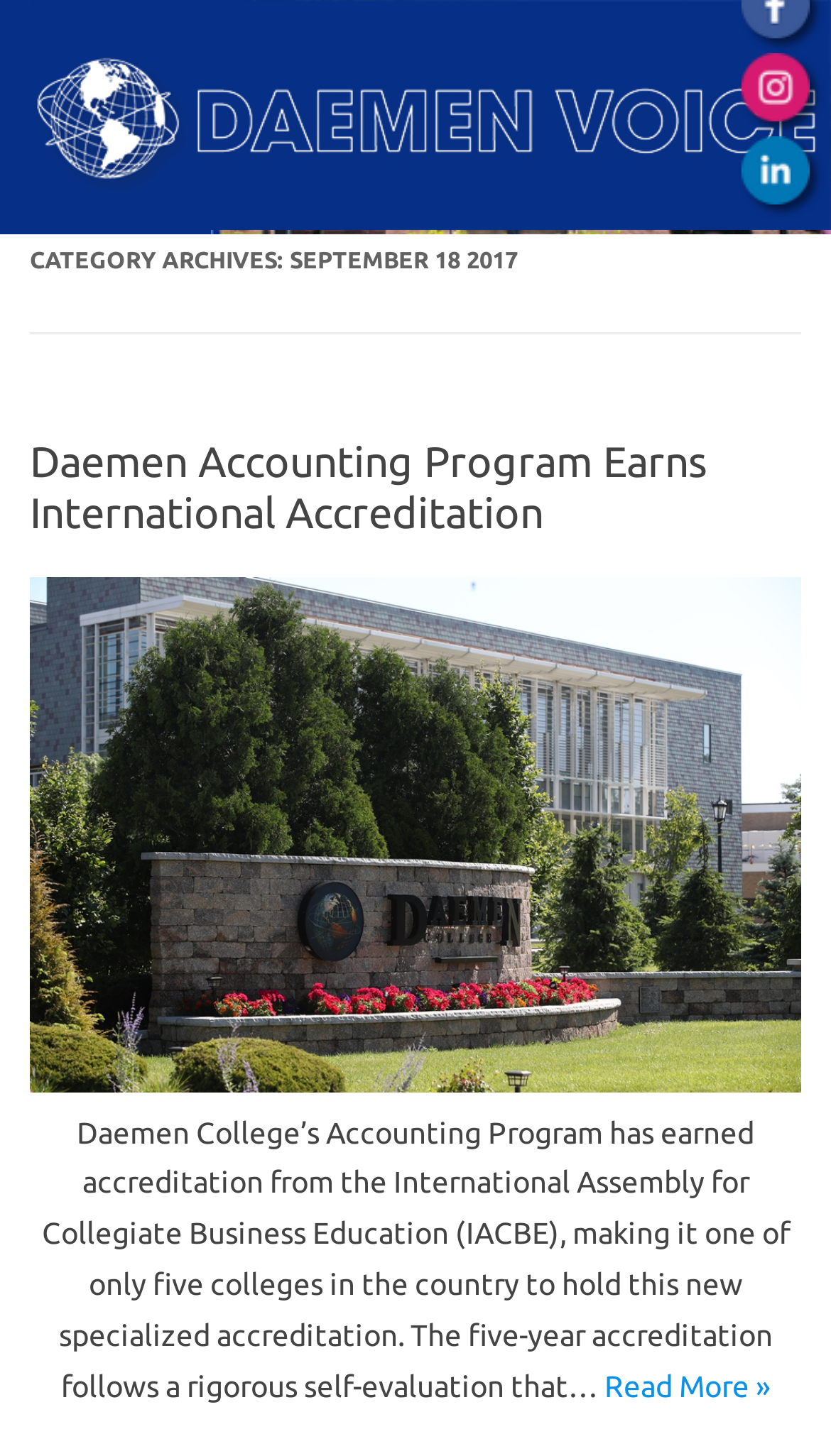Based on the element description "alt="Follow us on LinkedIn"", predict the bounding box coordinates of the UI element.

[0.724, 0.094, 0.974, 0.151]